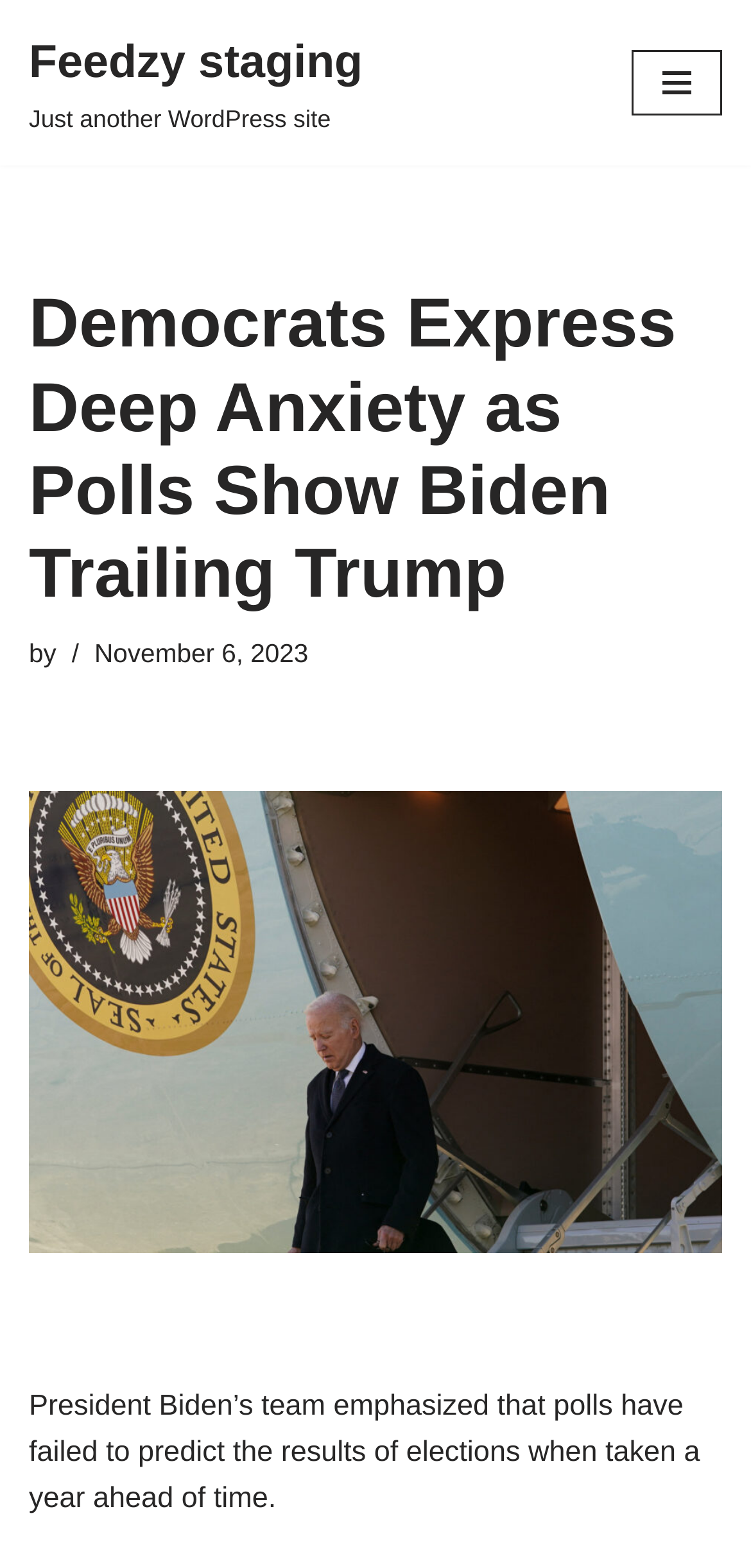Is the navigation menu expanded?
Provide a short answer using one word or a brief phrase based on the image.

No